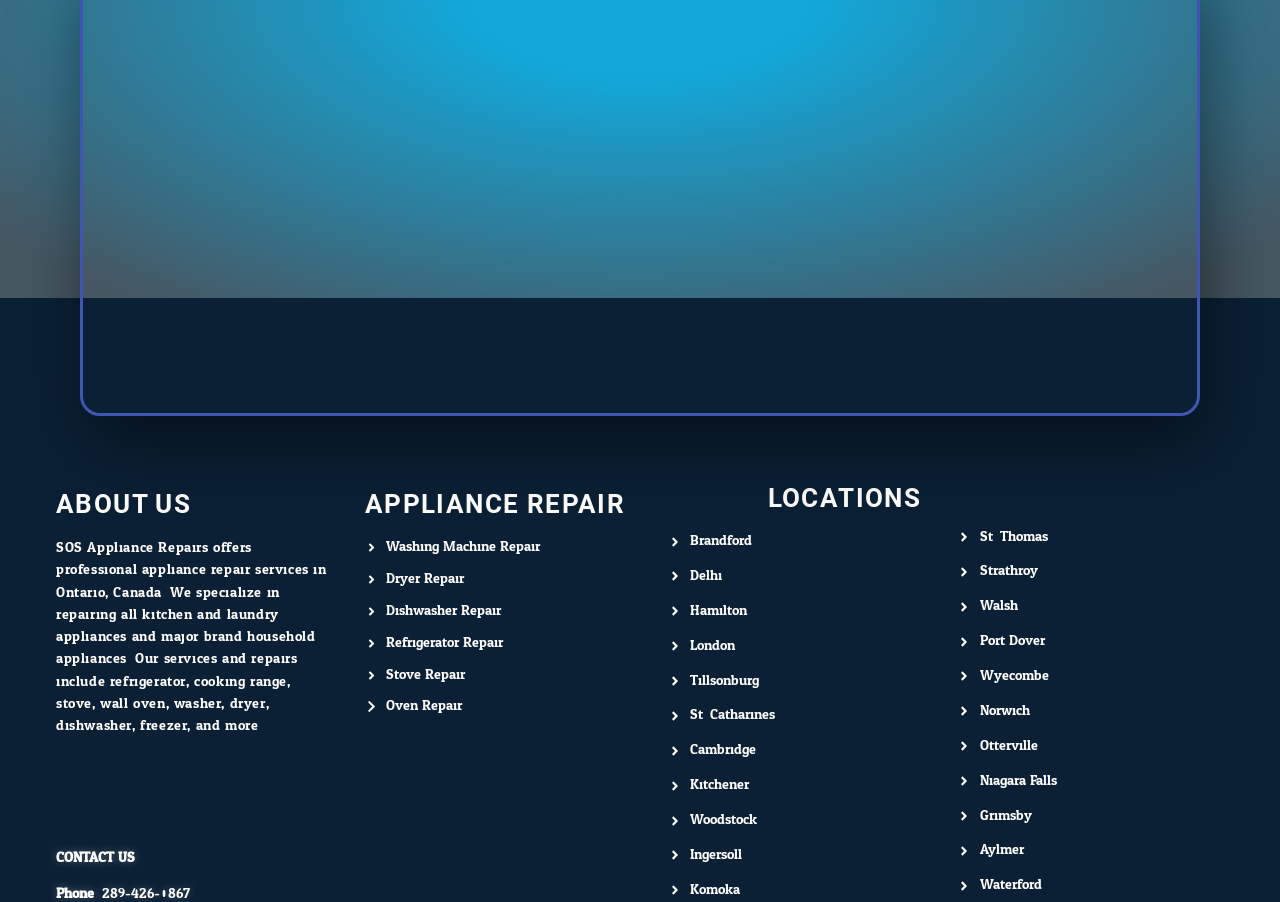Could you provide the bounding box coordinates for the portion of the screen to click to complete this instruction: "Click on London"?

[0.522, 0.705, 0.72, 0.728]